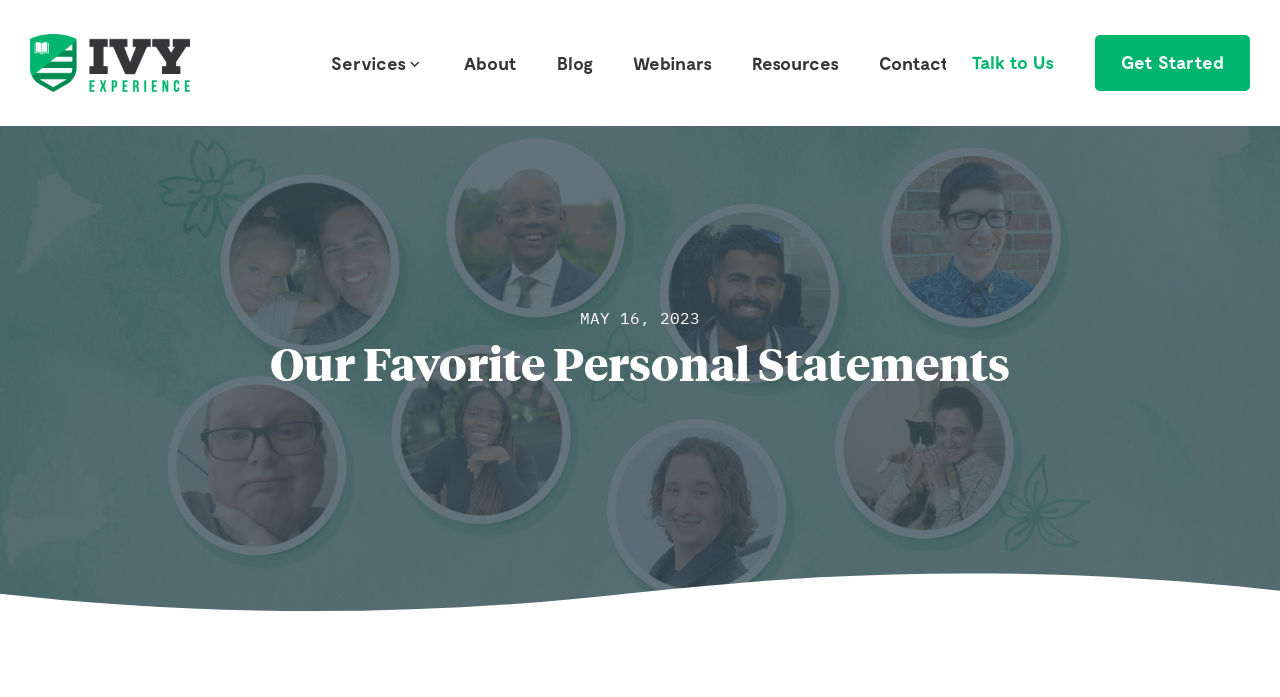Identify the bounding box coordinates of the section to be clicked to complete the task described by the following instruction: "Read previous post". The coordinates should be four float numbers between 0 and 1, formatted as [left, top, right, bottom].

None